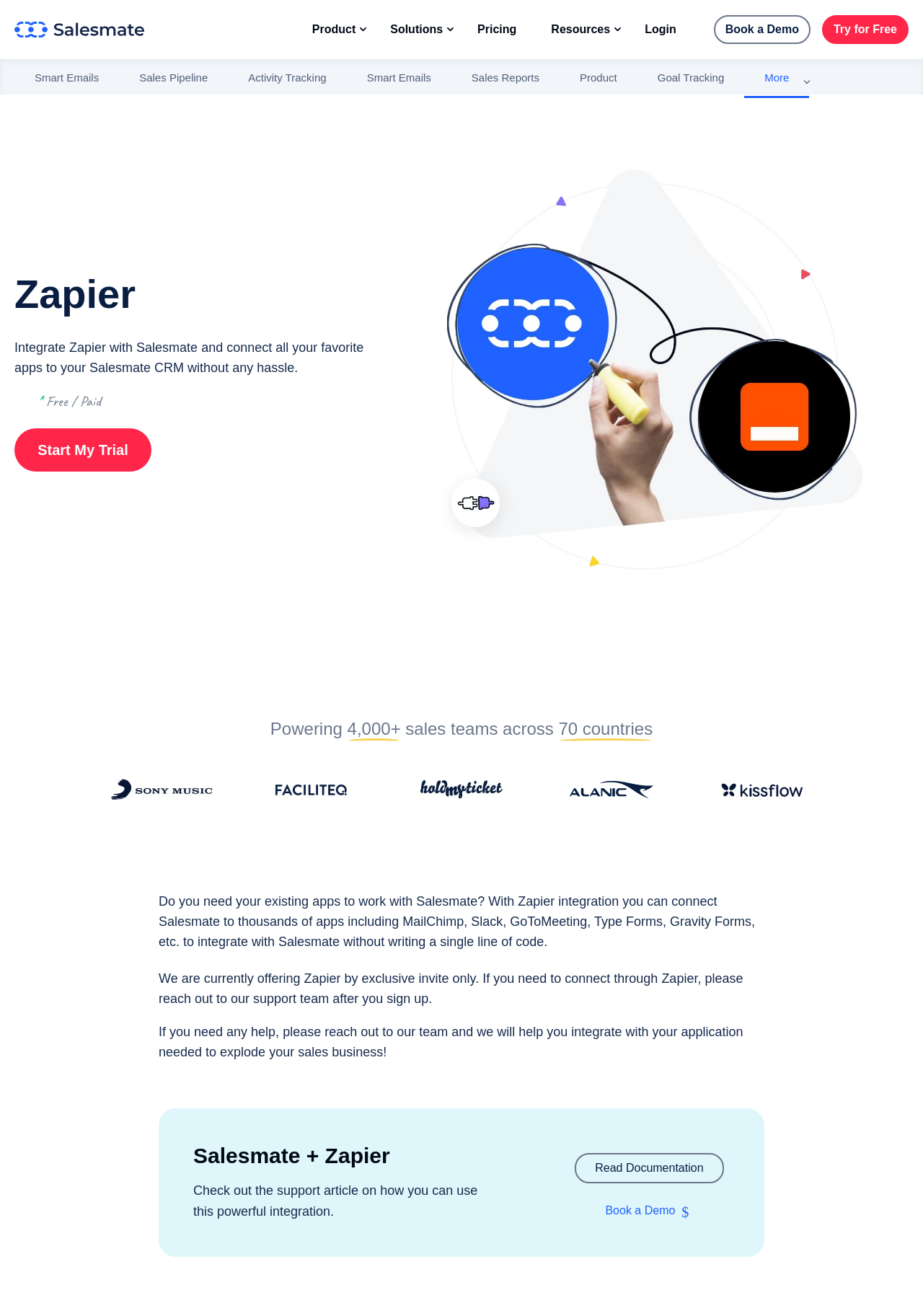How many industries are listed?
Provide an in-depth and detailed answer to the question.

I counted the number of links under the 'BY INDUSTRY' section and found six industries listed: Startups, Insurance, Small Businesses, Finance, Real Estate, and Construction.